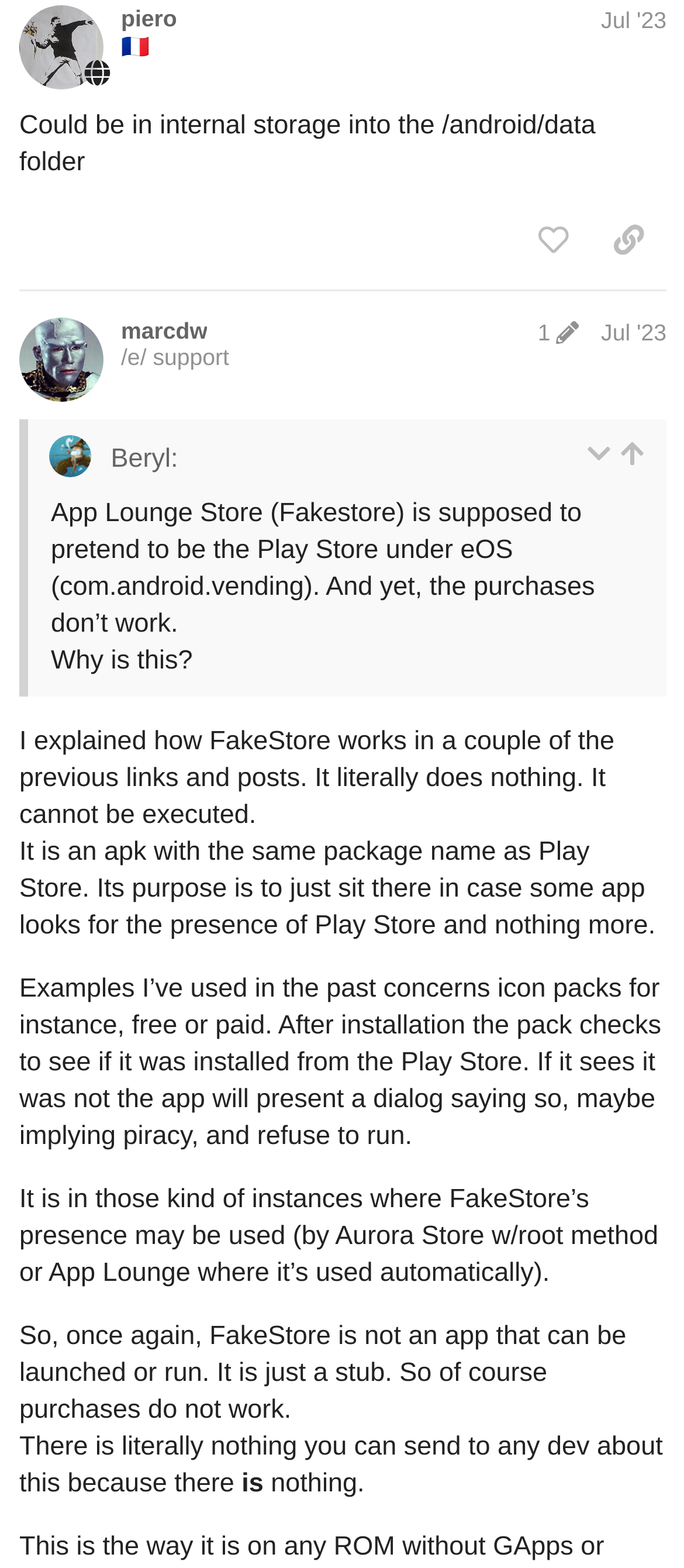Give a concise answer using only one word or phrase for this question:
What is the date of the post?

Jul 7, 2023